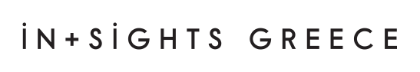Illustrate the image with a detailed caption.

The image features the logo of "Insights Greece," a platform dedicated to providing curated content and resources related to Greece. The design incorporates a modern and minimalist aesthetic, with the name prominently displayed in a sleek font. The use of a lowercase stylization for "i" in "Insights" adds a contemporary touch, while the plus sign symbolizes the inclusive, diverse insights offered by the platform. This logo represents the brand's mission to engage audiences with information about travel, lifestyle, and cultural experiences in Greece.